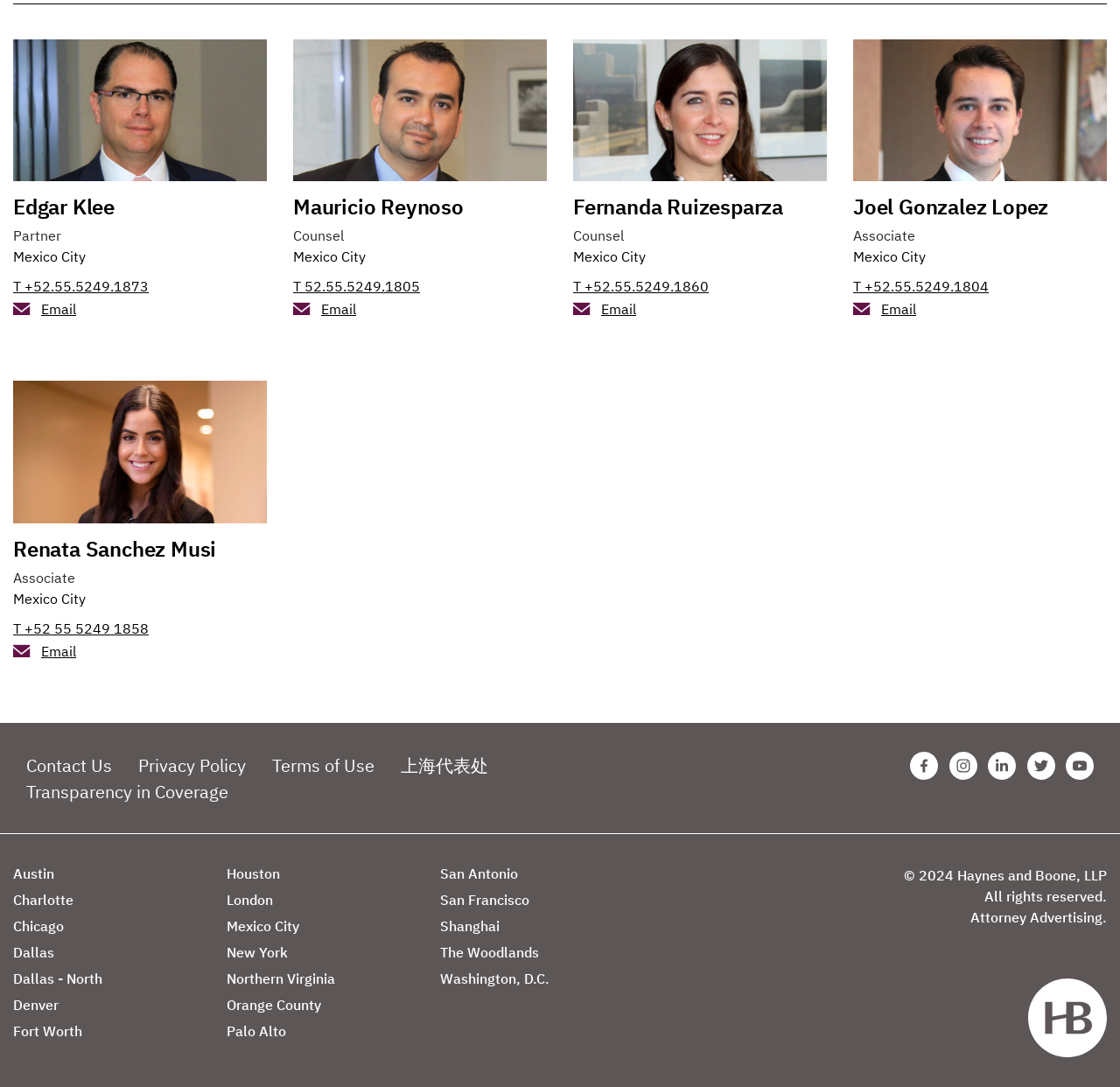What social media platforms does Haynes and Boone have a presence on?
Respond with a short answer, either a single word or a phrase, based on the image.

Facebook, Instagram, LinkedIn, Twitter, YouTube